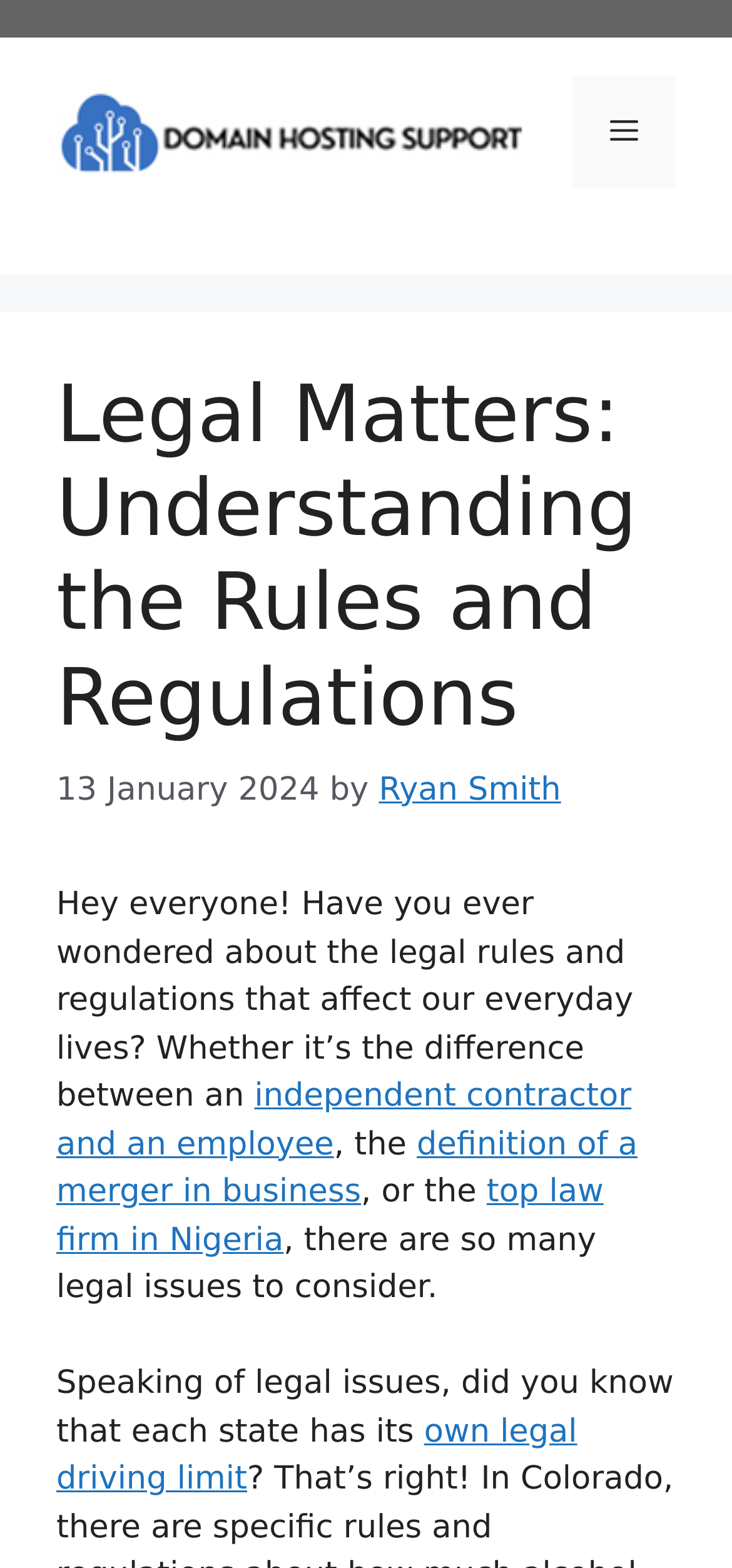Give a one-word or short-phrase answer to the following question: 
What is the name of the website?

Domain Hosting Support